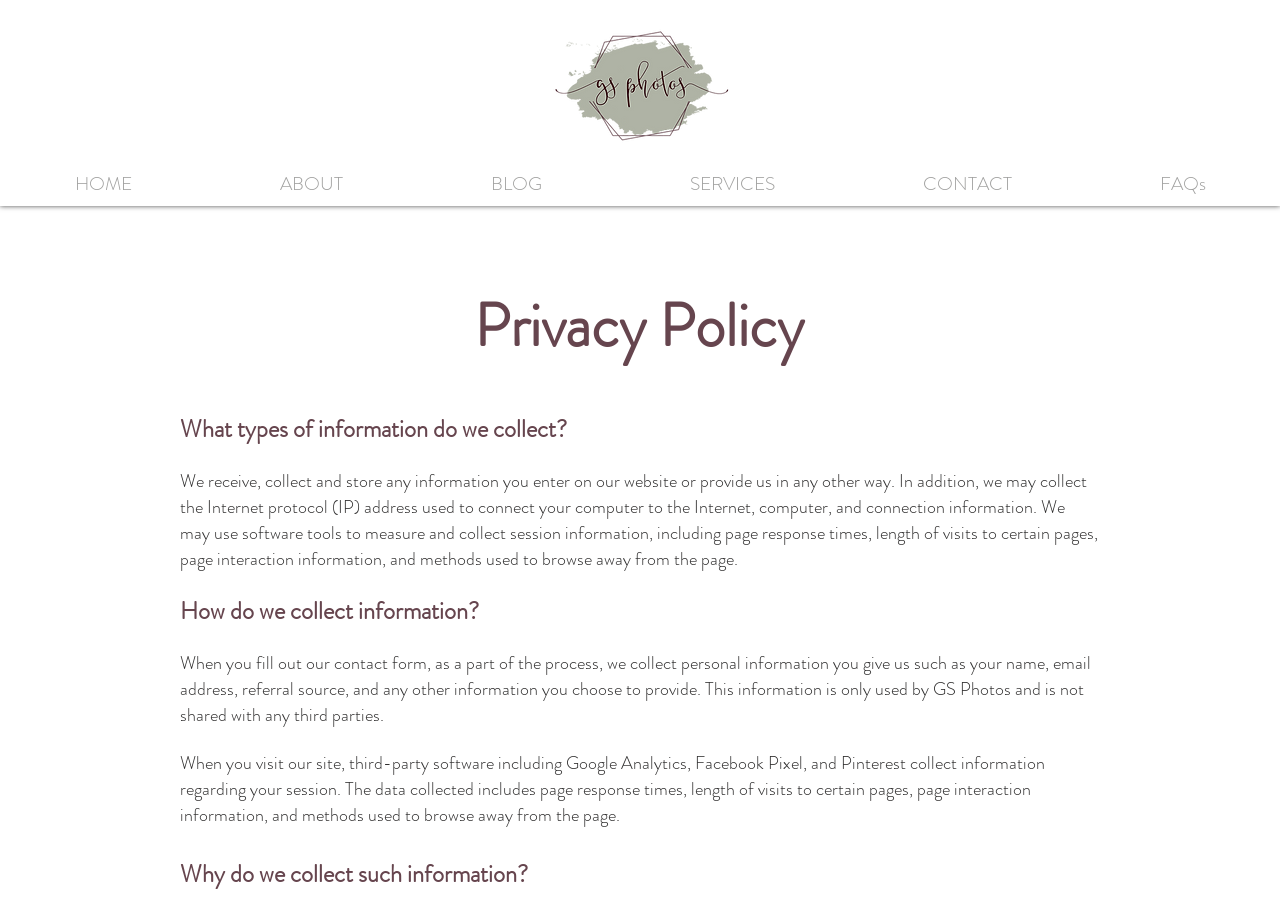Please answer the following question using a single word or phrase: 
What type of information is collected?

IP address and session information